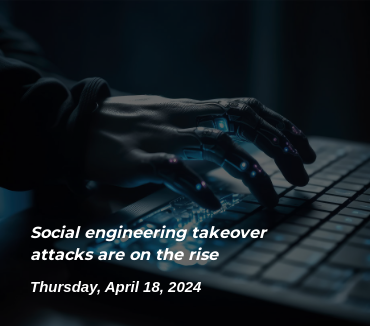What is the topic of concern mentioned in the image?
Refer to the screenshot and answer in one word or phrase.

Social engineering takeover attacks